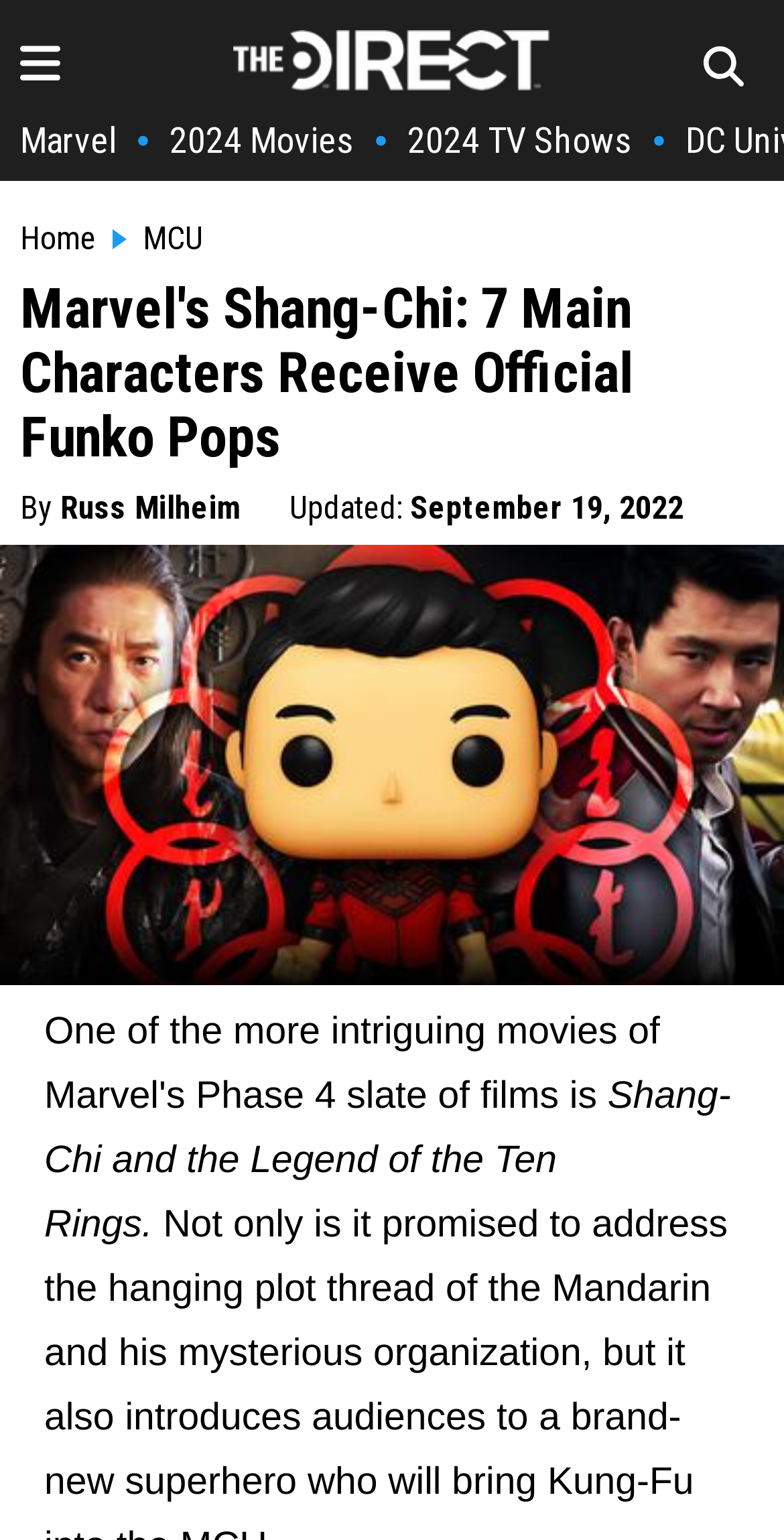What is the website's homepage link?
Refer to the image and answer the question using a single word or phrase.

The Direct Homepage